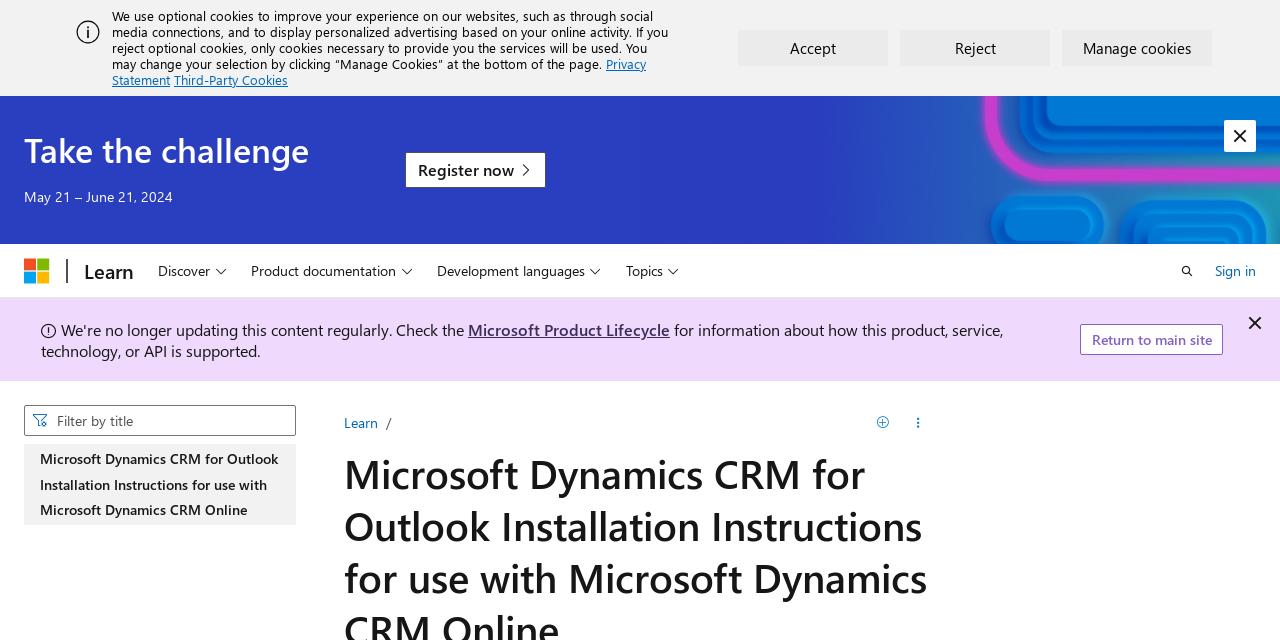Indicate the bounding box coordinates of the element that must be clicked to execute the instruction: "Click the Register now link". The coordinates should be given as four float numbers between 0 and 1, i.e., [left, top, right, bottom].

[0.316, 0.238, 0.427, 0.294]